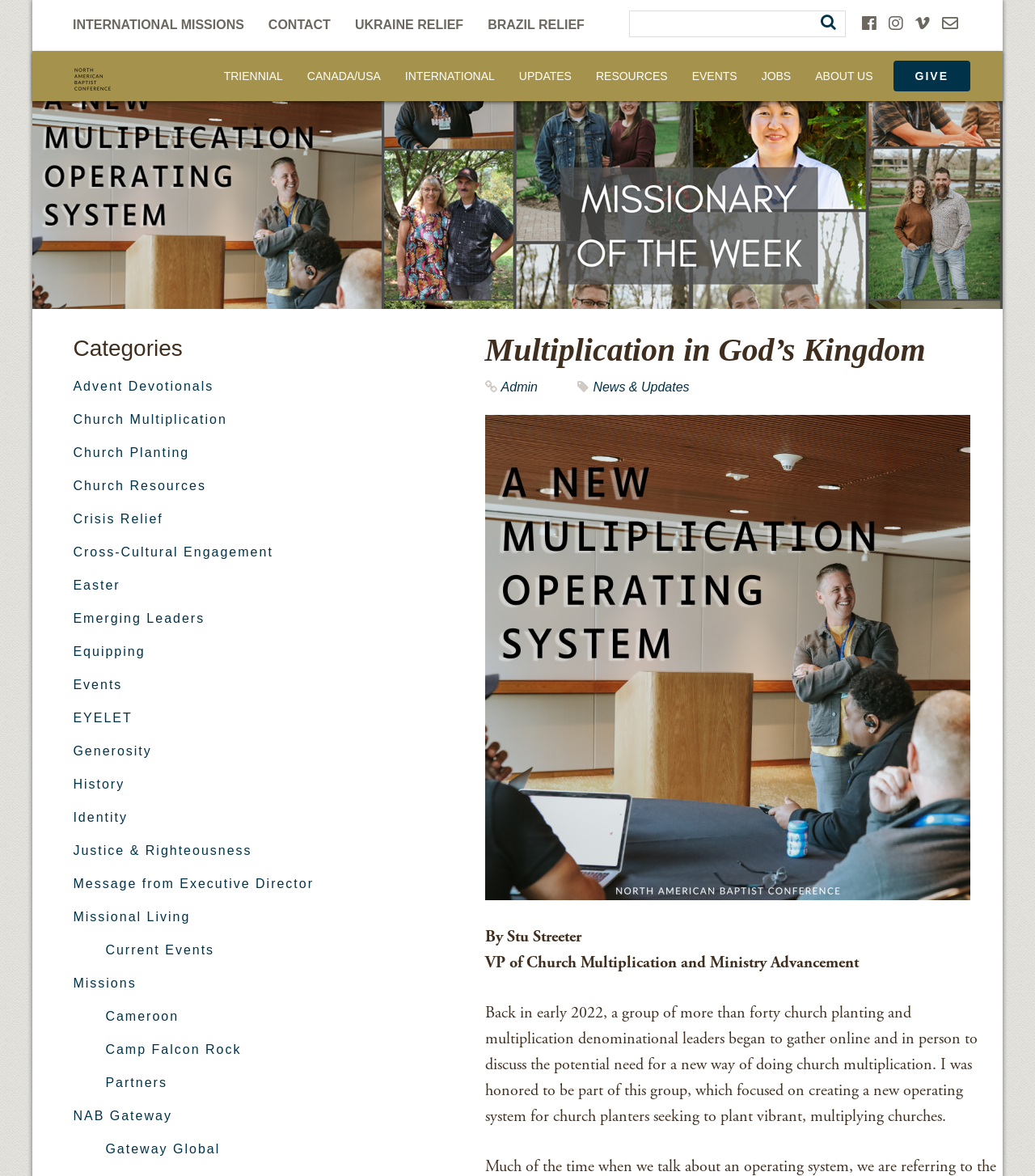What is the topic of the main article?
Could you answer the question with a detailed and thorough explanation?

The main article is written by Stu Streeter, VP of Church Multiplication and Ministry Advancement, and it discusses the need for a new operating system for church planters seeking to plant vibrant, multiplying churches.